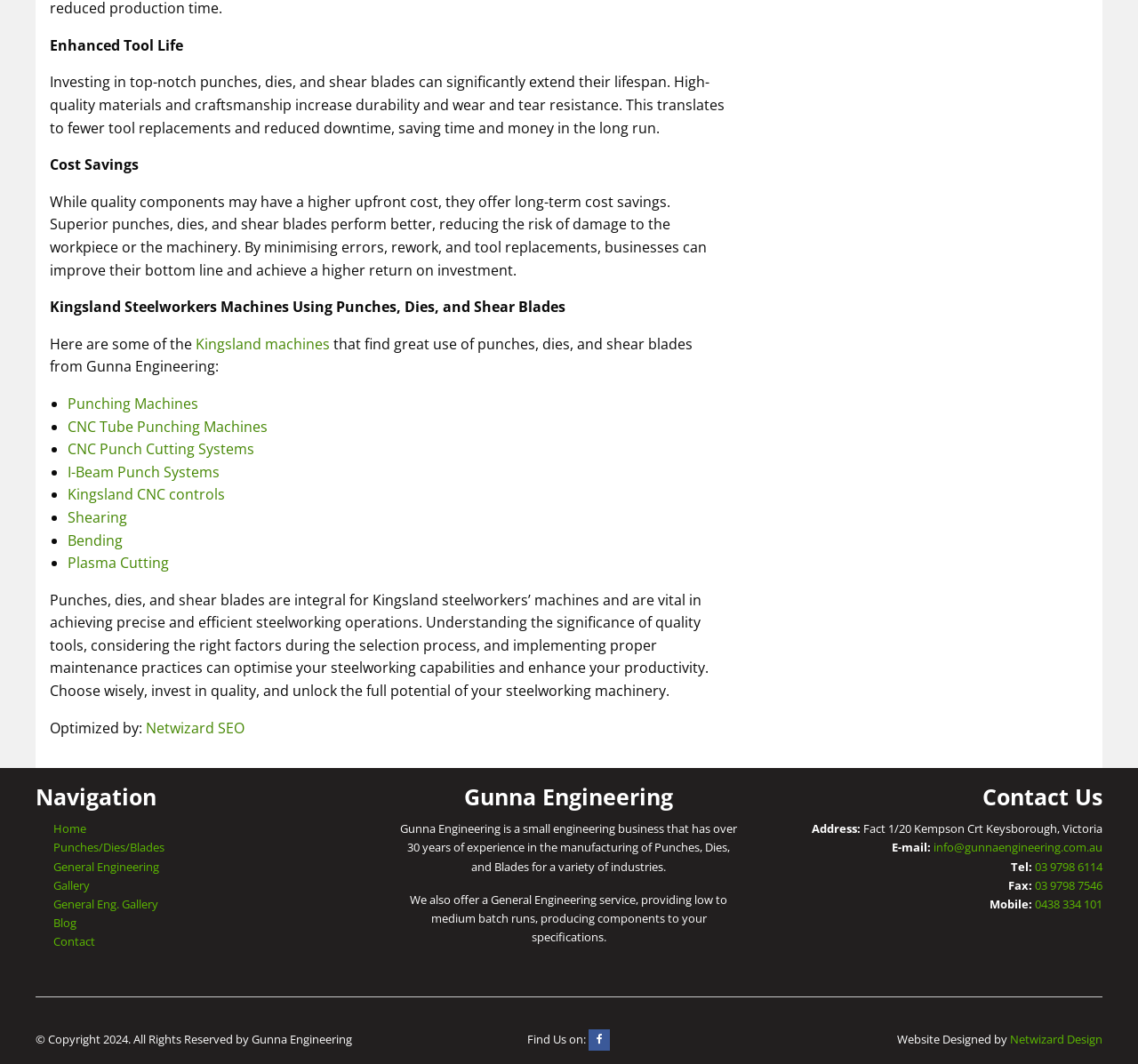Could you determine the bounding box coordinates of the clickable element to complete the instruction: "Contact via email"? Provide the coordinates as four float numbers between 0 and 1, i.e., [left, top, right, bottom].

[0.82, 0.789, 0.969, 0.804]